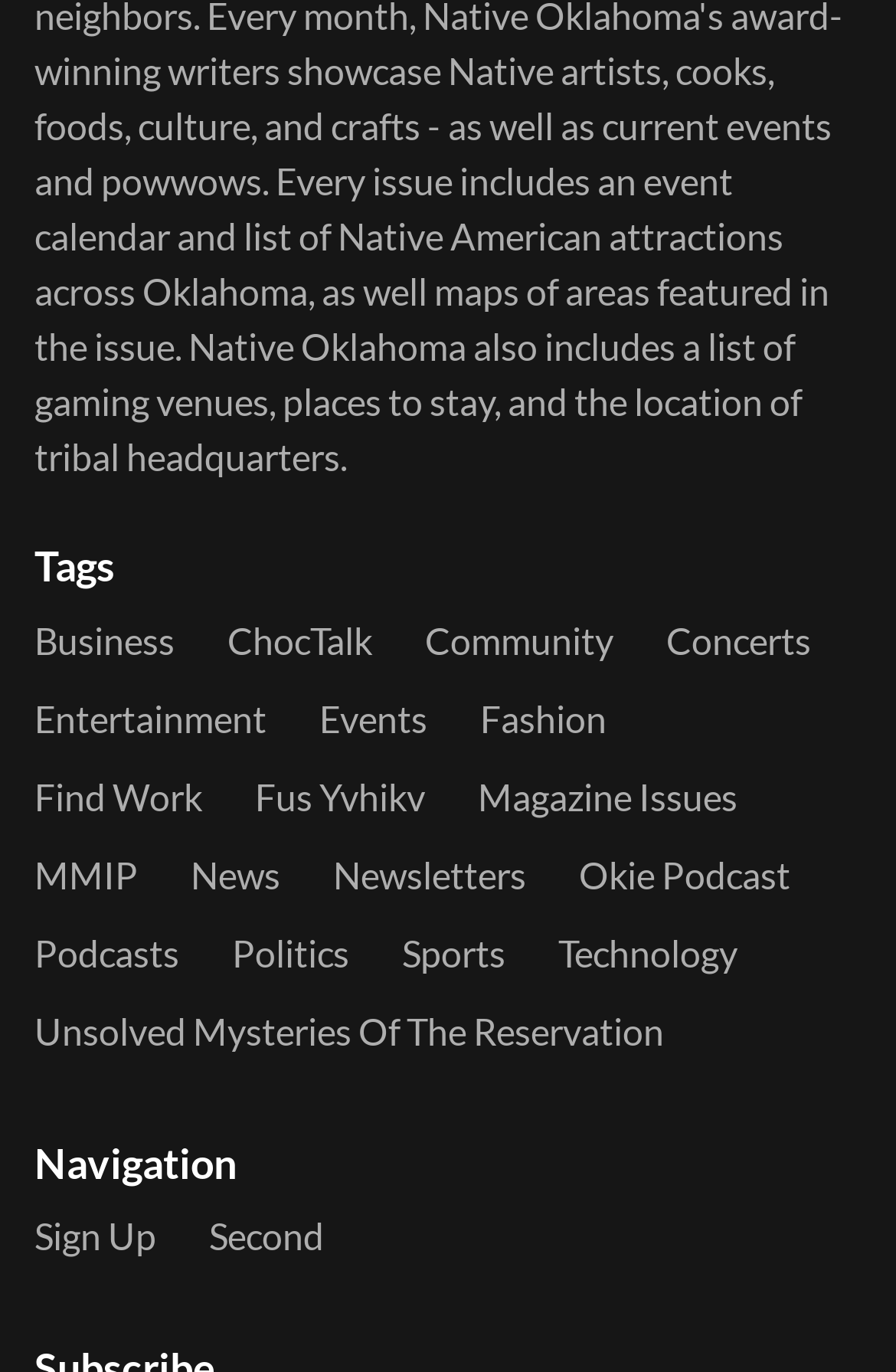Can you find the bounding box coordinates for the UI element given this description: "Unsolved Mysteries of the Reservation"? Provide the coordinates as four float numbers between 0 and 1: [left, top, right, bottom].

[0.038, 0.731, 0.741, 0.772]